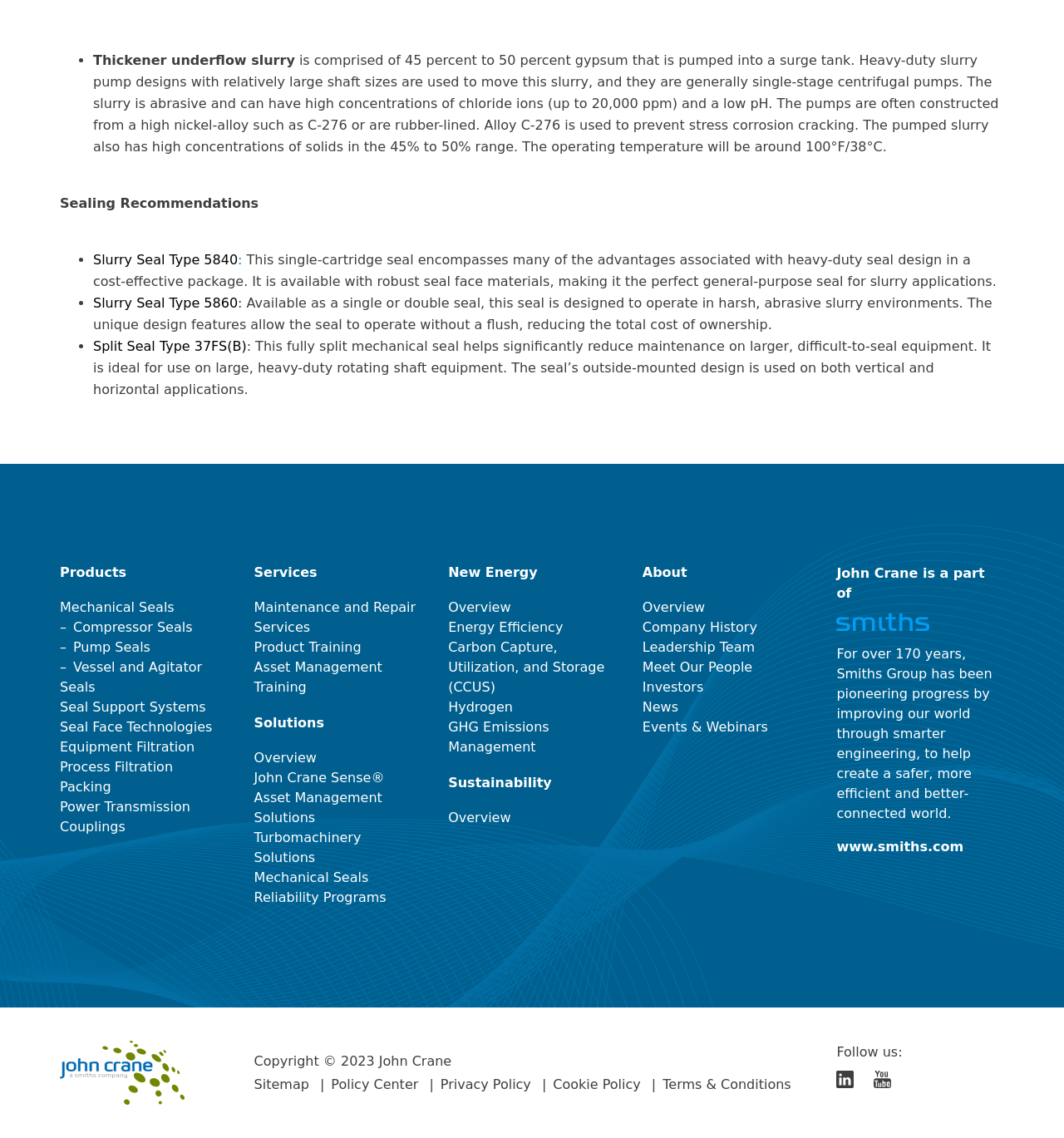Identify the coordinates of the bounding box for the element described below: "Process Filtration". Return the coordinates as four float numbers between 0 and 1: [left, top, right, bottom].

[0.056, 0.667, 0.163, 0.681]